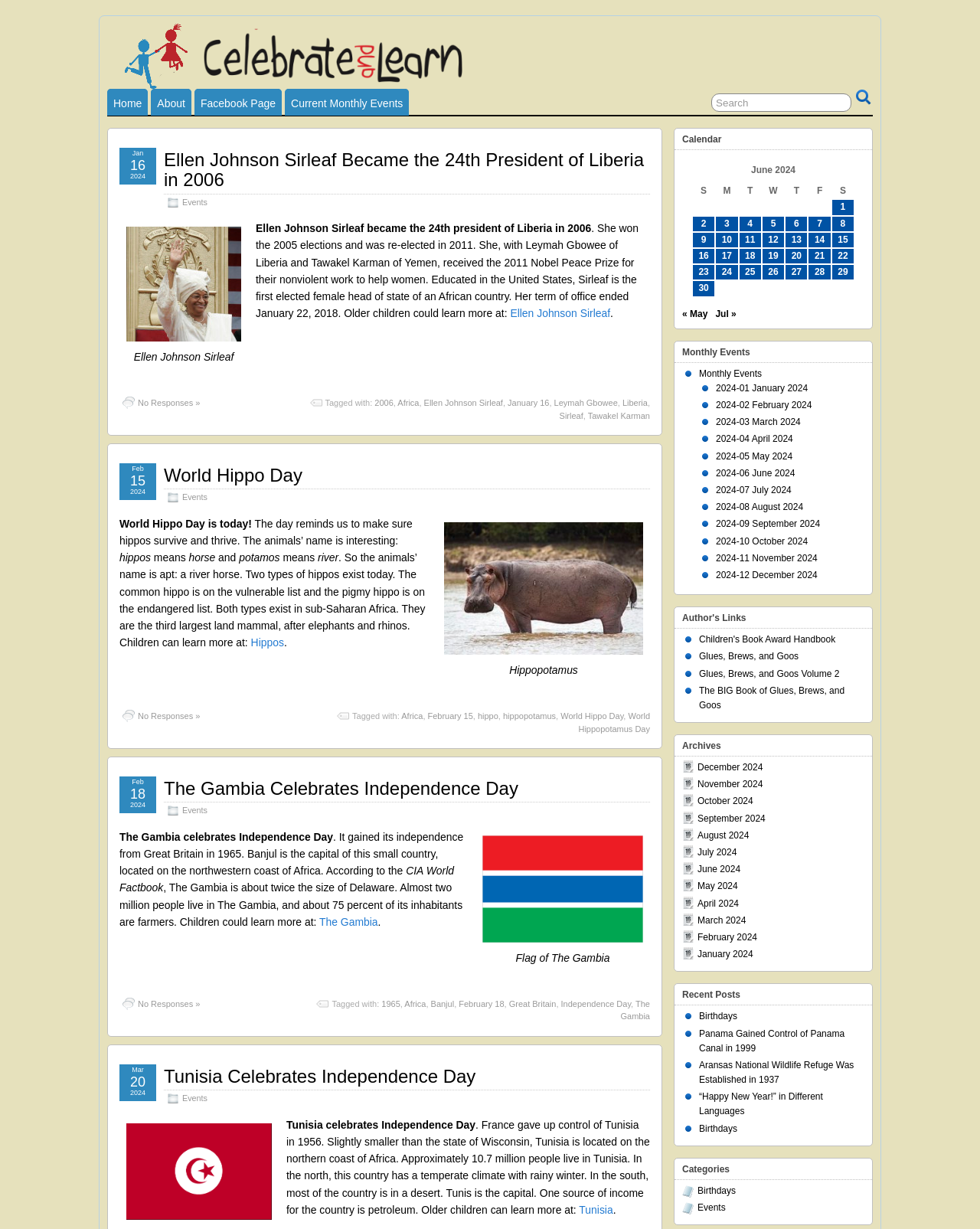Pinpoint the bounding box coordinates for the area that should be clicked to perform the following instruction: "Click on the 'Home' link".

None